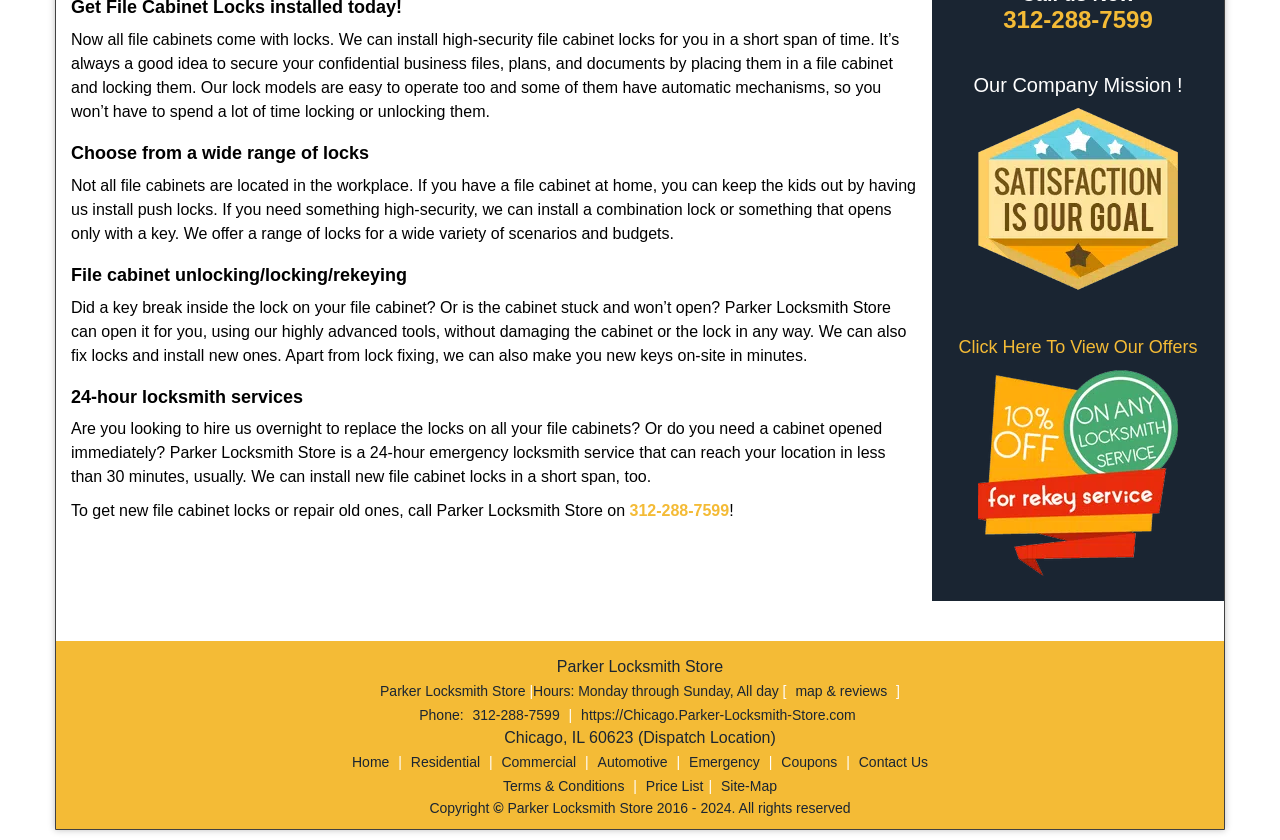Predict the bounding box for the UI component with the following description: "Contact Us".

[0.667, 0.897, 0.729, 0.917]